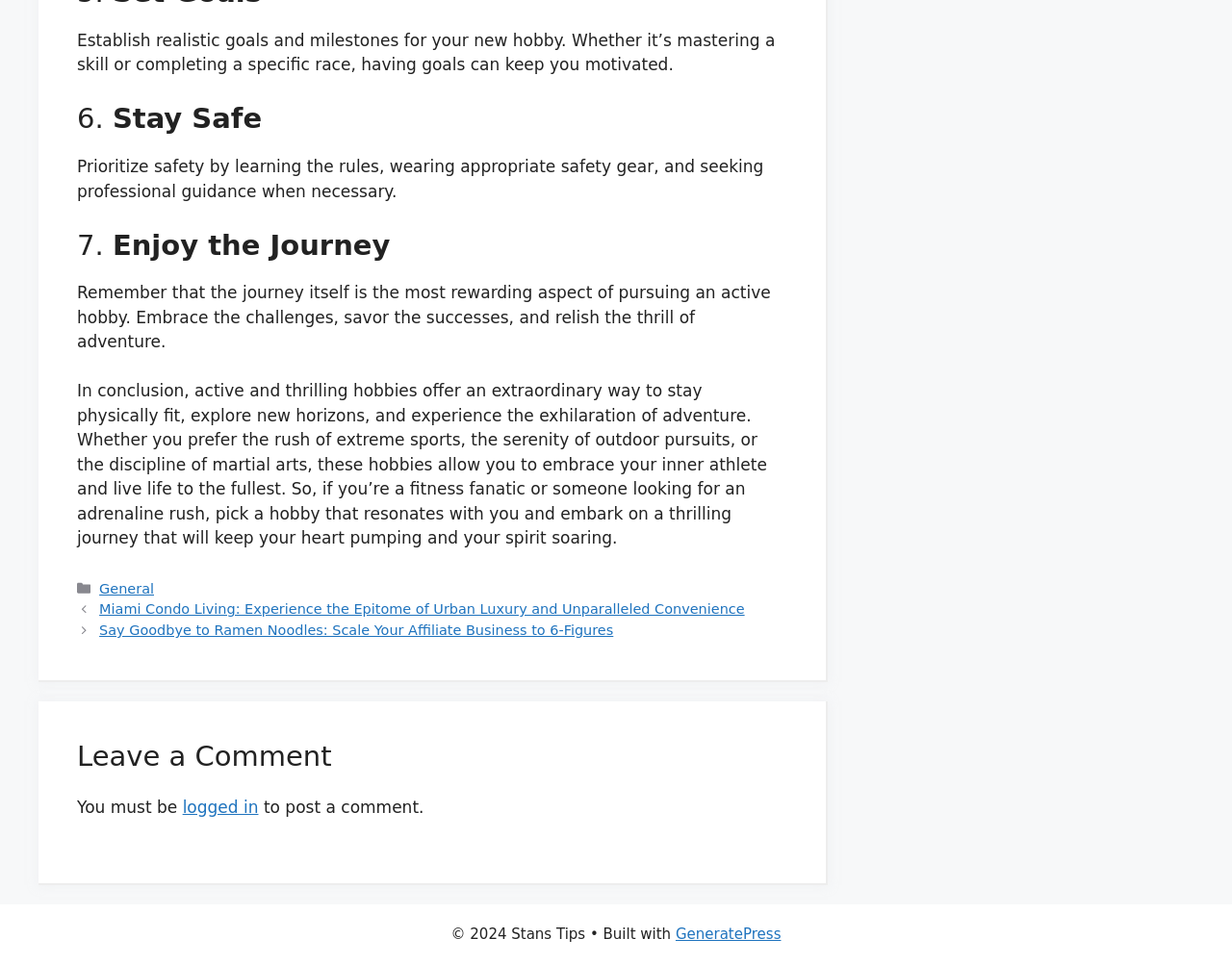Please respond to the question using a single word or phrase:
What is the purpose of setting goals in a new hobby?

Stay motivated